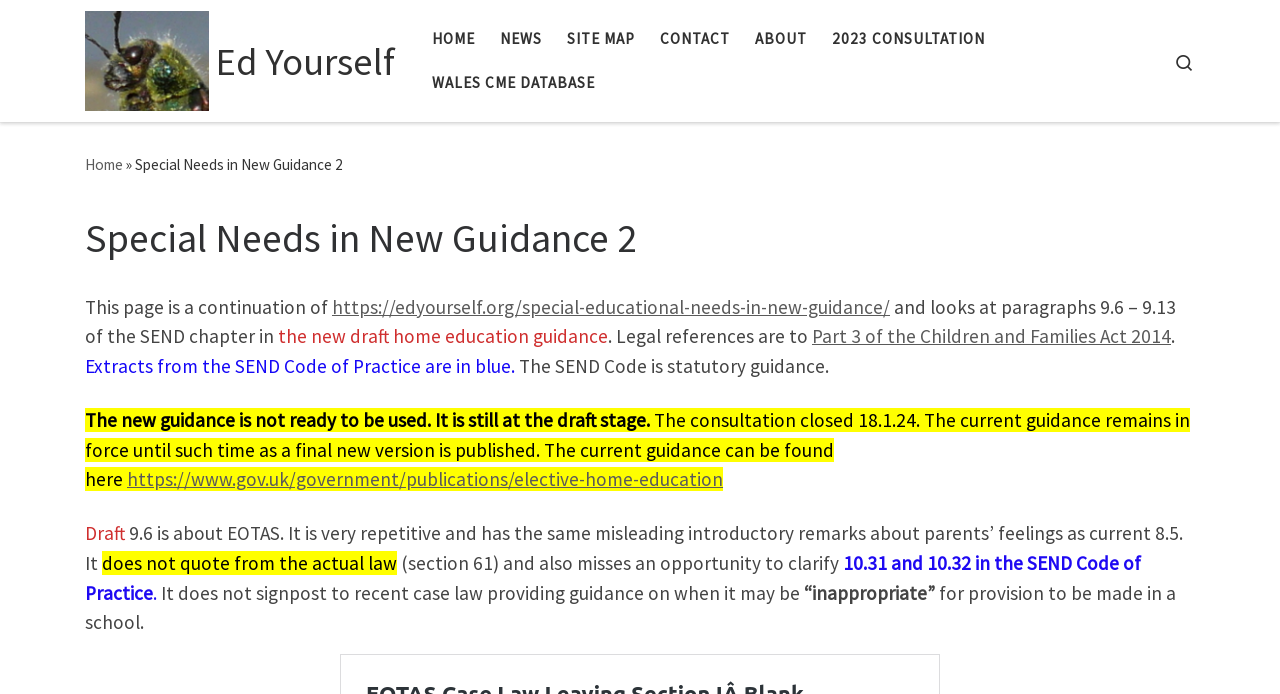What is the purpose of the webpage?
Answer the question with a detailed explanation, including all necessary information.

I determined the answer by looking at the static text 'This page is a continuation of...' with bounding box coordinates [0.066, 0.425, 0.259, 0.459] and the link 'https://edyourself.org/special-educational-needs-in-new-guidance/' with bounding box coordinates [0.259, 0.425, 0.695, 0.459]. These elements suggest that the webpage is discussing new guidance on special needs.